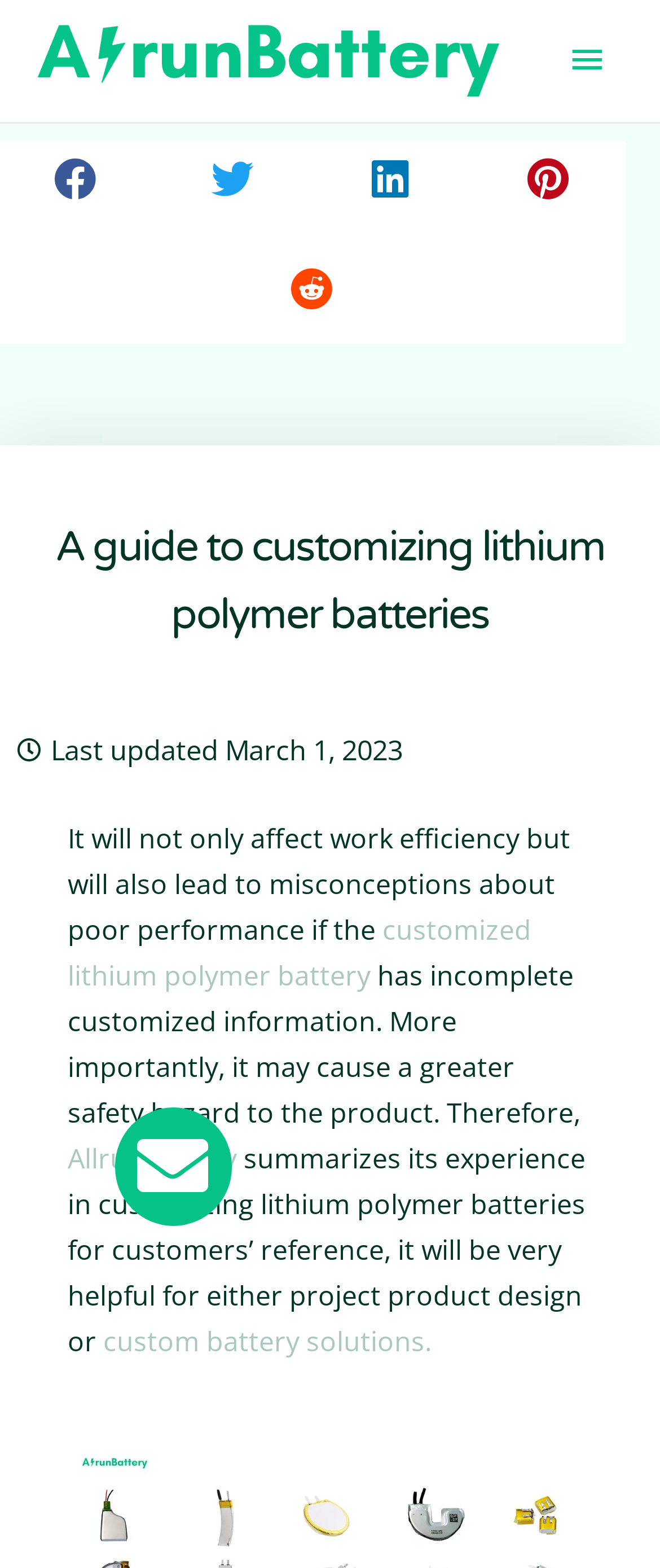Find and indicate the bounding box coordinates of the region you should select to follow the given instruction: "Visit AllrunBattery homepage".

[0.051, 0.026, 0.76, 0.047]